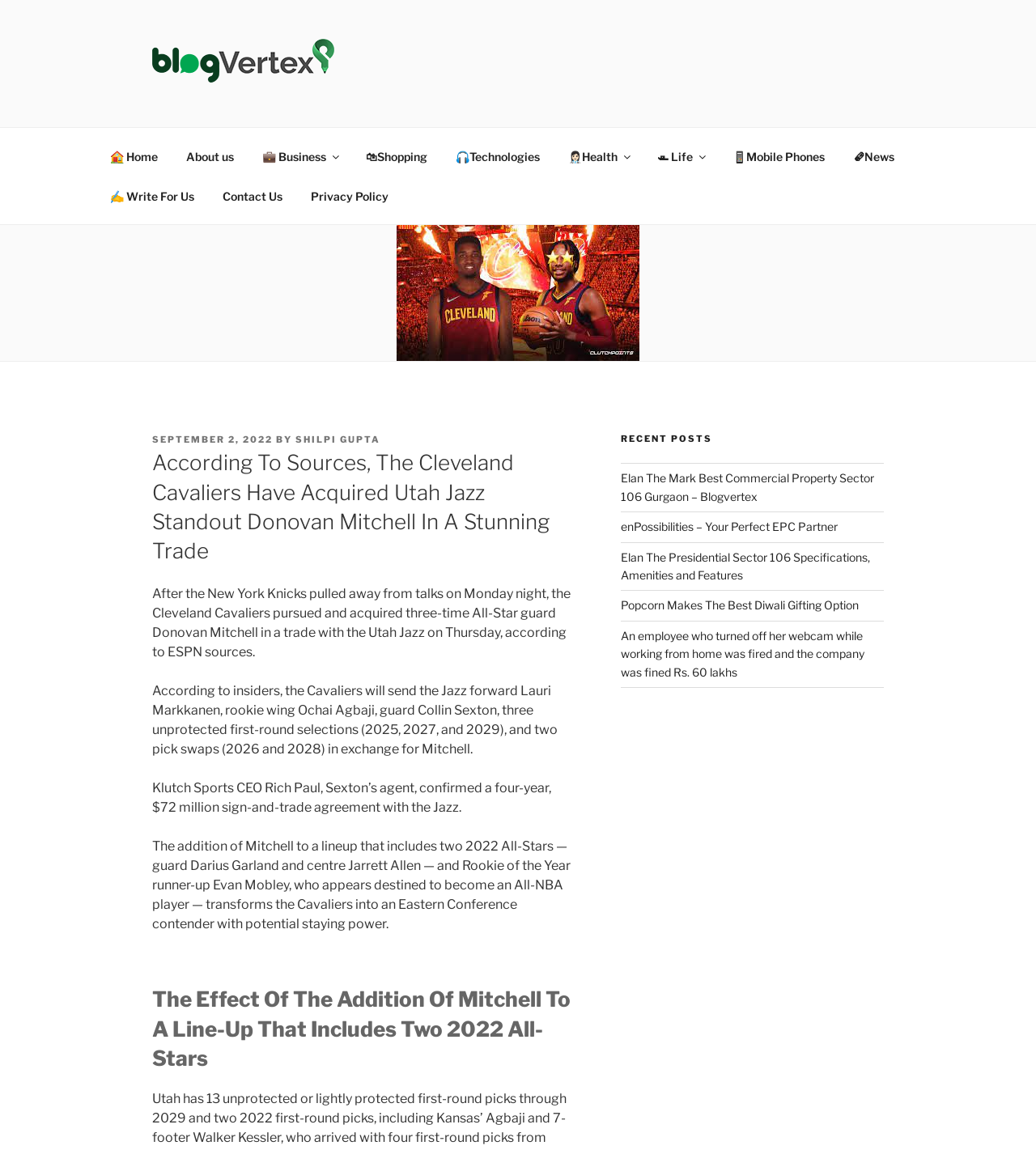Specify the bounding box coordinates for the region that must be clicked to perform the given instruction: "Read the article posted on September 2, 2022".

[0.147, 0.377, 0.263, 0.387]